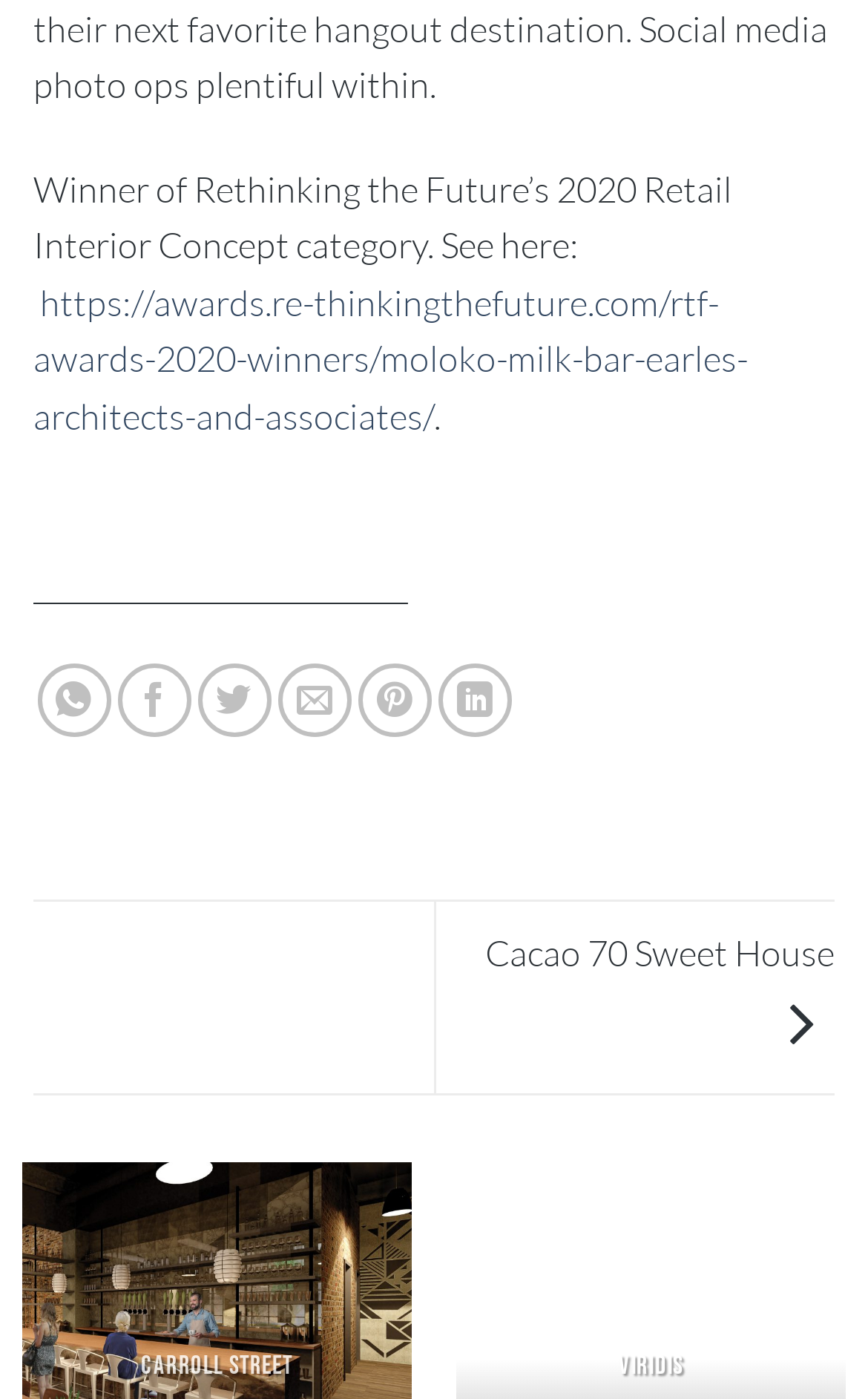Identify the bounding box coordinates of the clickable region required to complete the instruction: "Explore Cacao 70 Sweet House". The coordinates should be given as four float numbers within the range of 0 and 1, i.e., [left, top, right, bottom].

[0.559, 0.666, 0.962, 0.746]